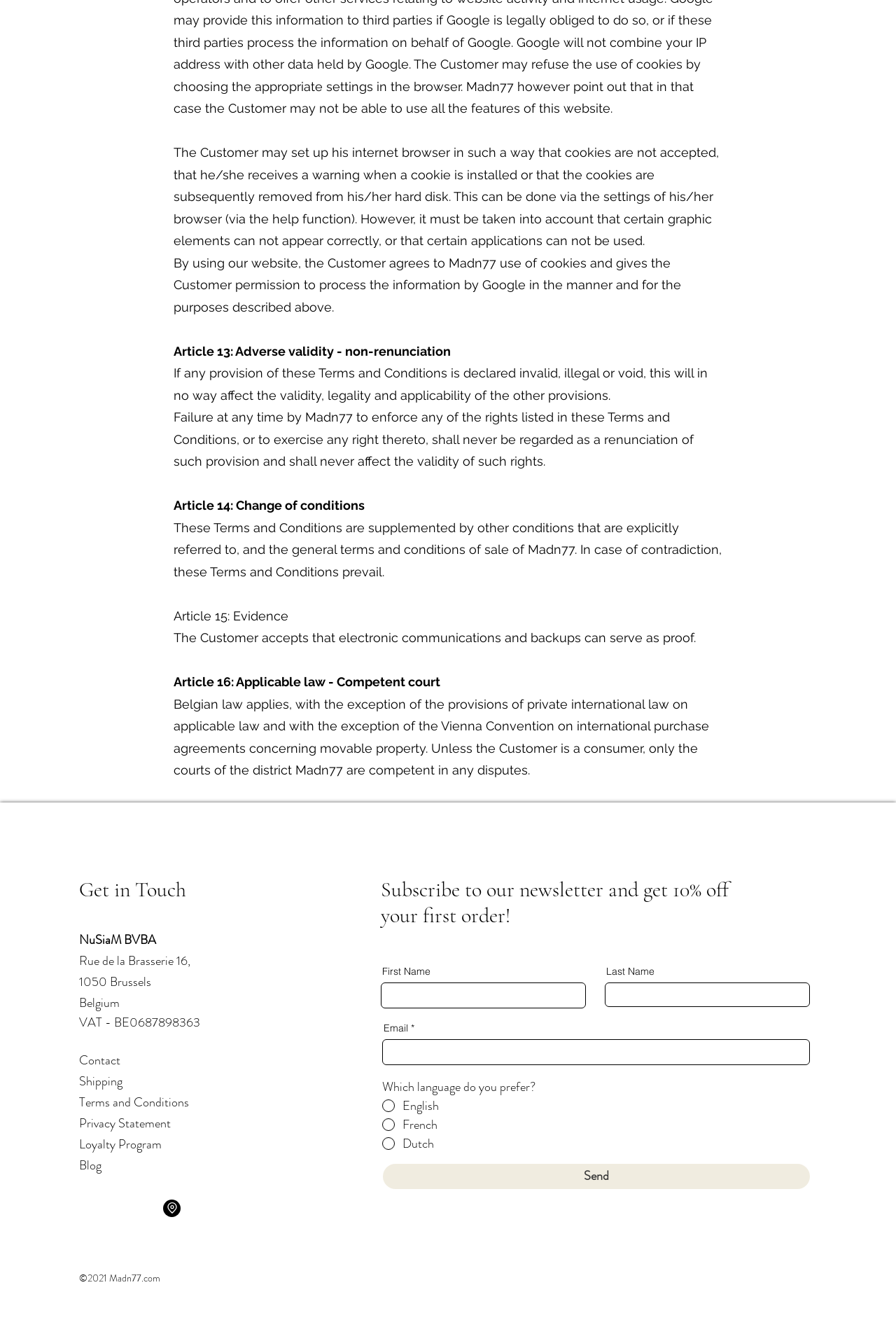Determine the bounding box for the described HTML element: "Privacy Statement". Ensure the coordinates are four float numbers between 0 and 1 in the format [left, top, right, bottom].

[0.088, 0.845, 0.191, 0.856]